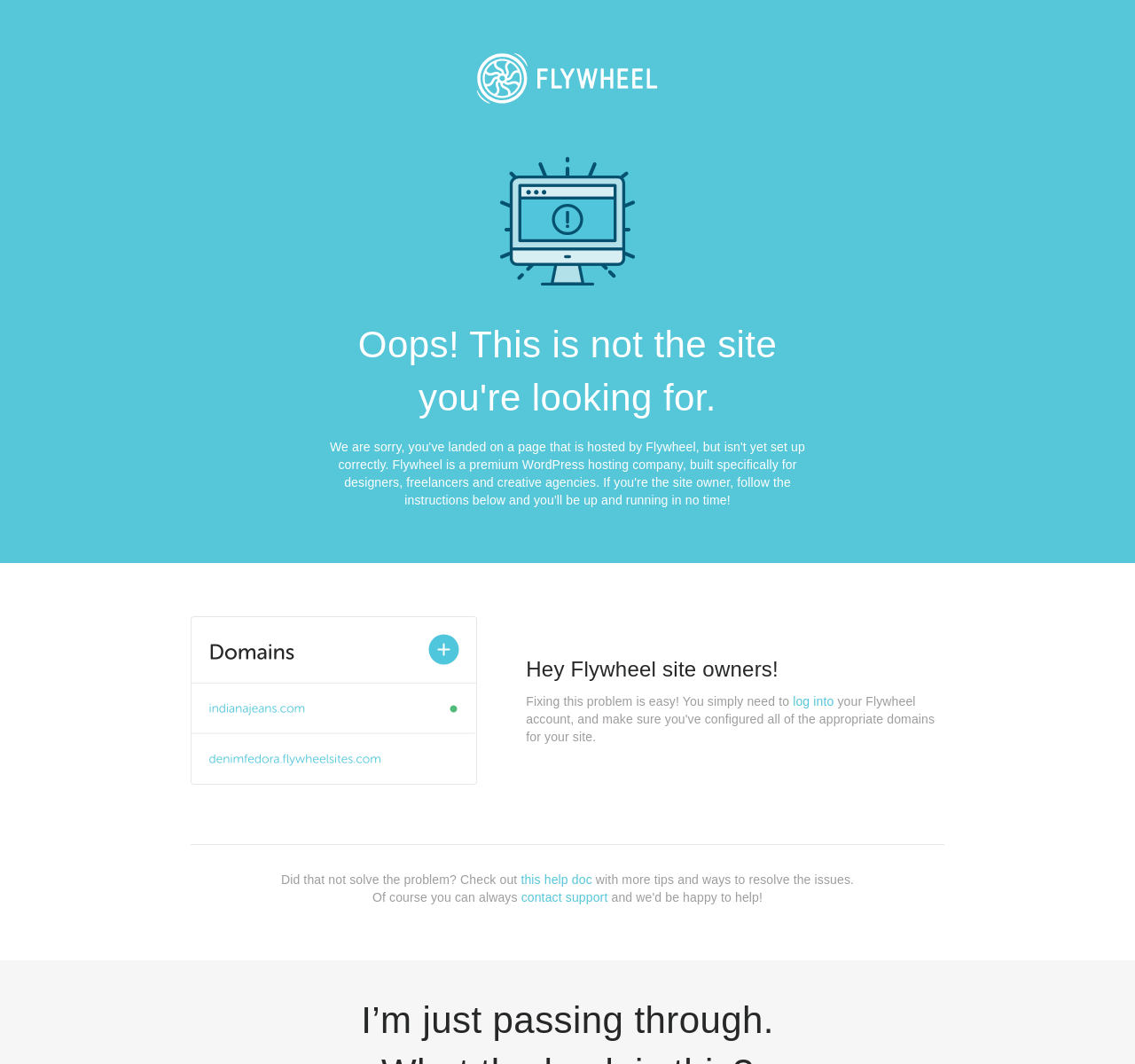Who to contact for further assistance?
Using the image, provide a detailed and thorough answer to the question.

If the user needs further assistance, they can contact support, as indicated by the link 'contact support' on the webpage.